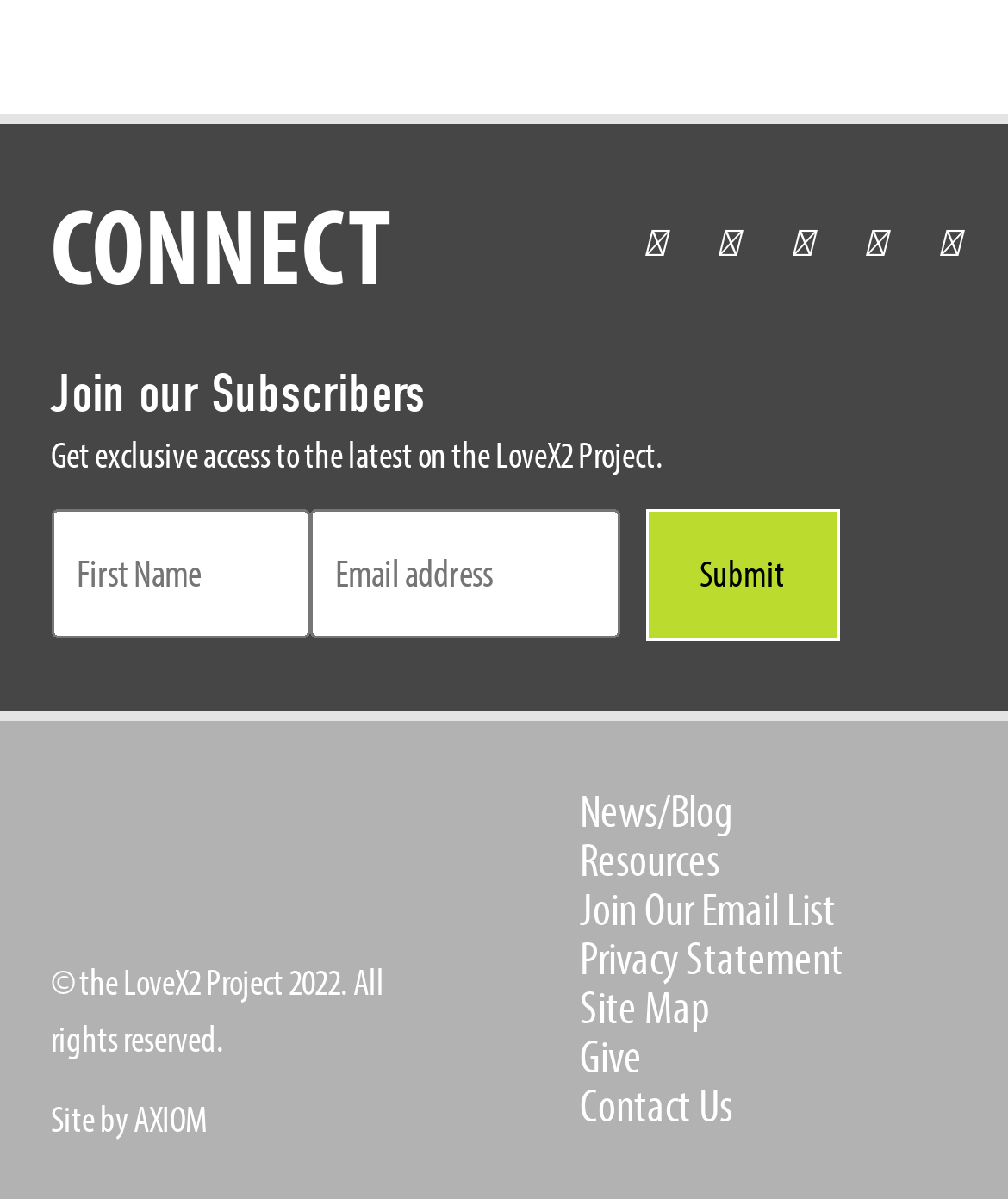How many social media links are present?
Please provide a detailed and thorough answer to the question.

There are five social media links present, represented by icons, located below the 'CONNECT' text, which are likely links to the project's social media profiles.